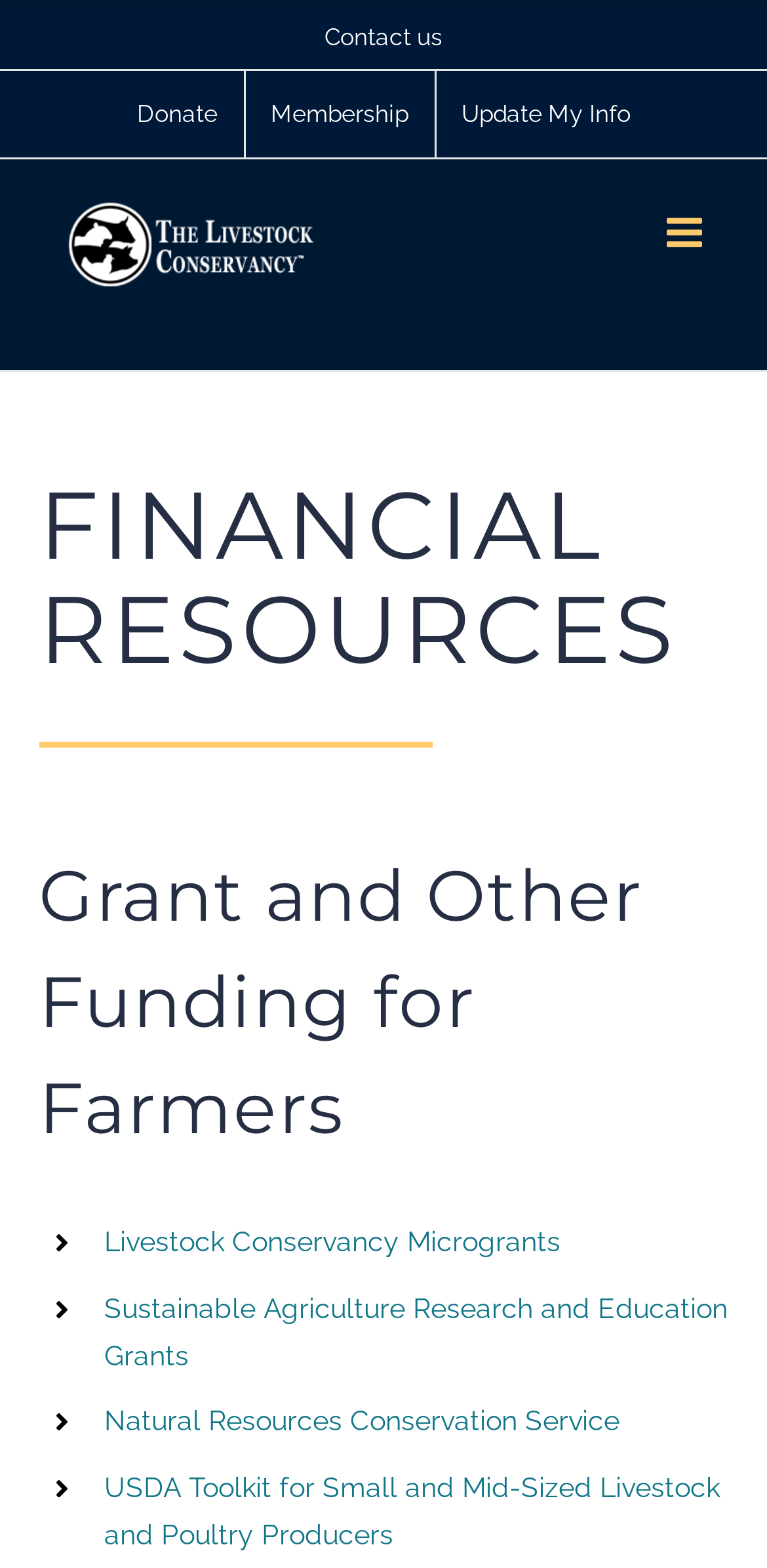Point out the bounding box coordinates of the section to click in order to follow this instruction: "Toggle mobile menu".

[0.869, 0.136, 0.923, 0.162]